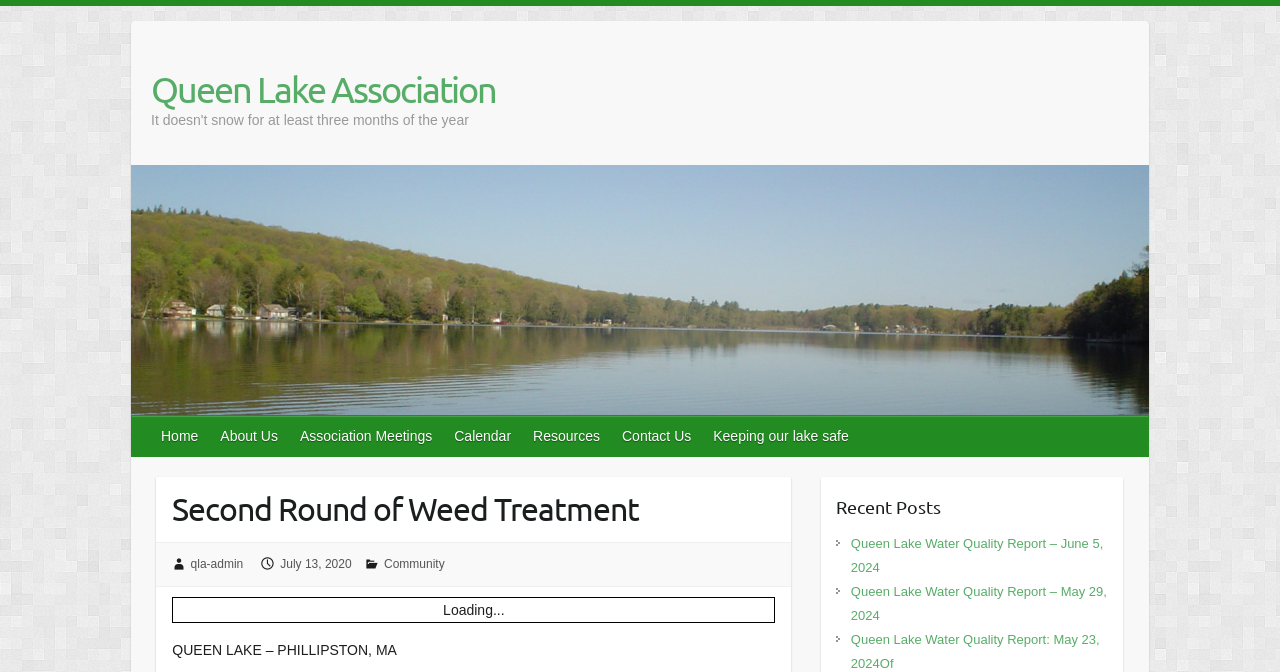What type of posts are listed below 'Recent Posts'?
Based on the image, answer the question in a detailed manner.

The links listed below 'Recent Posts' are all titled 'Queen Lake Water Quality Report' with different dates, indicating that they are water quality reports.